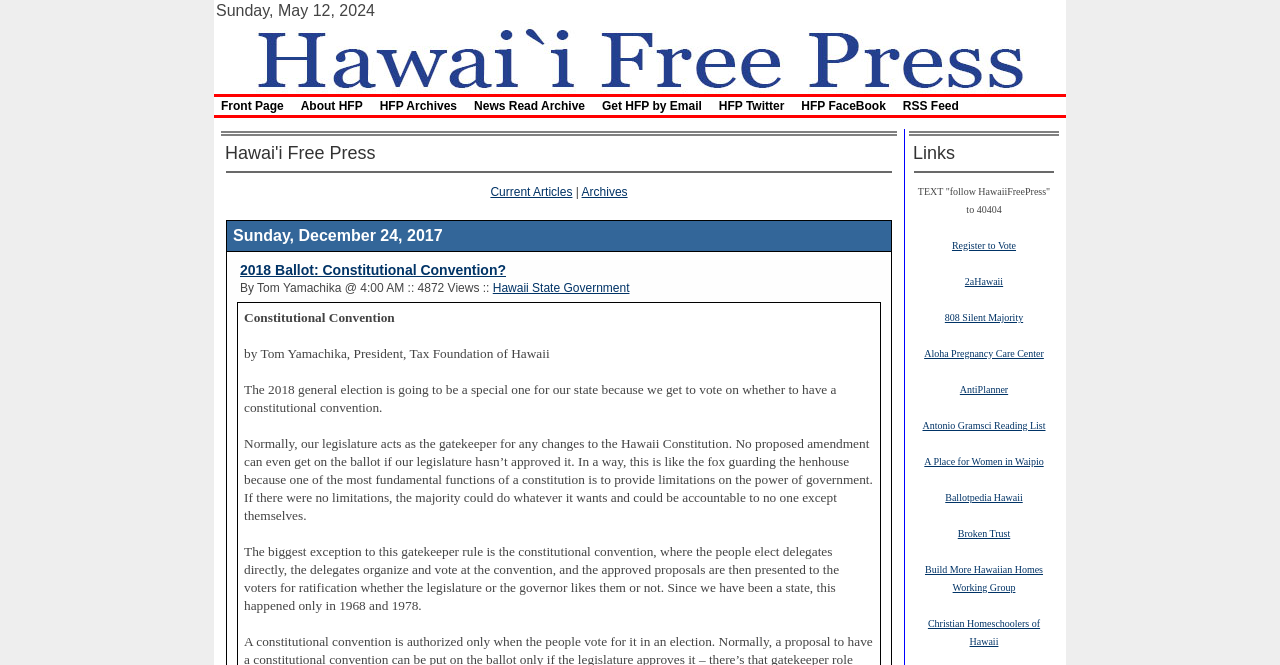Find the bounding box coordinates of the clickable area that will achieve the following instruction: "Click on 'Hawaii Free Press'".

[0.175, 0.073, 0.825, 0.098]